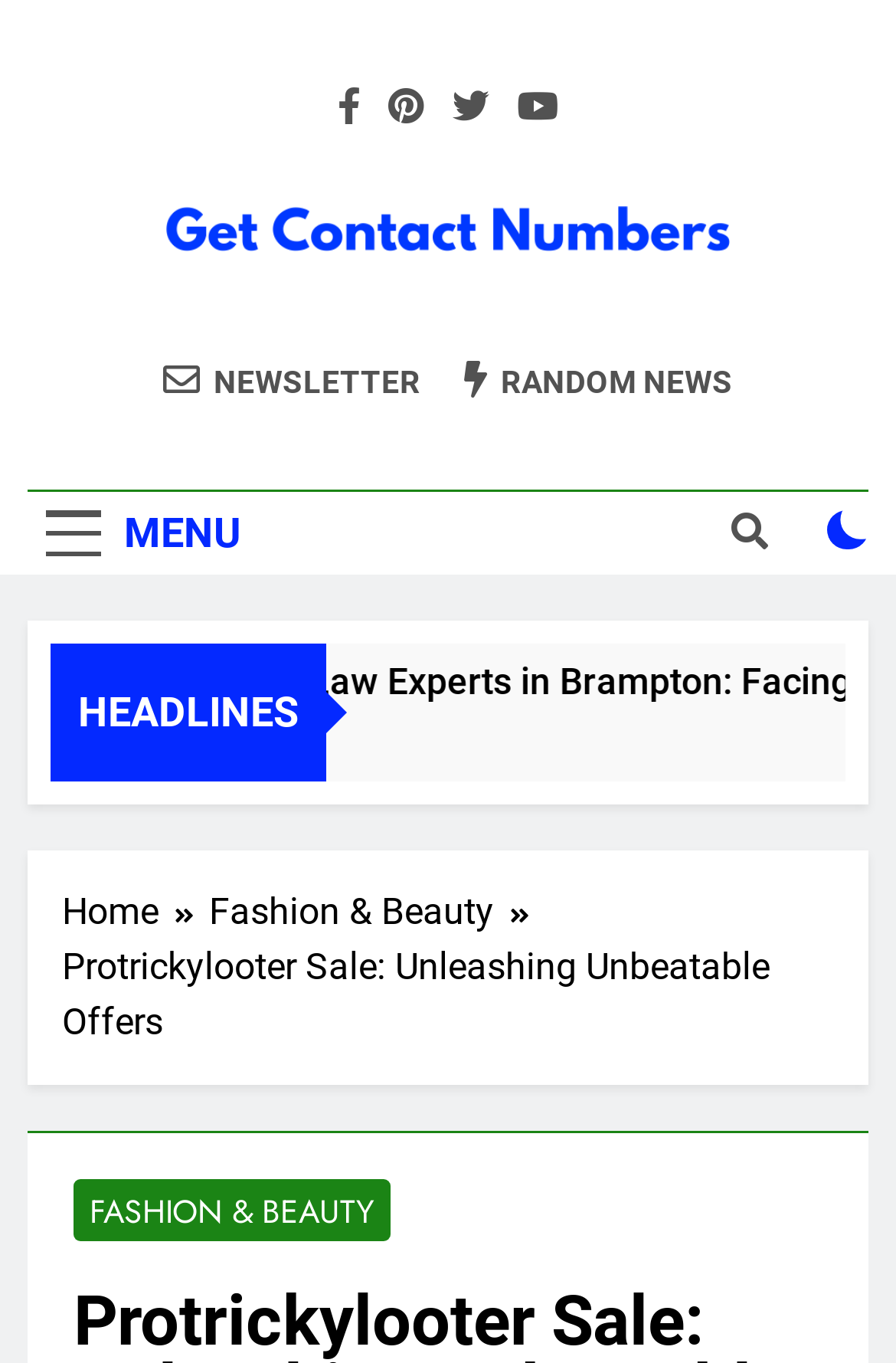Identify the bounding box coordinates necessary to click and complete the given instruction: "Click the Facebook link".

[0.367, 0.062, 0.413, 0.094]